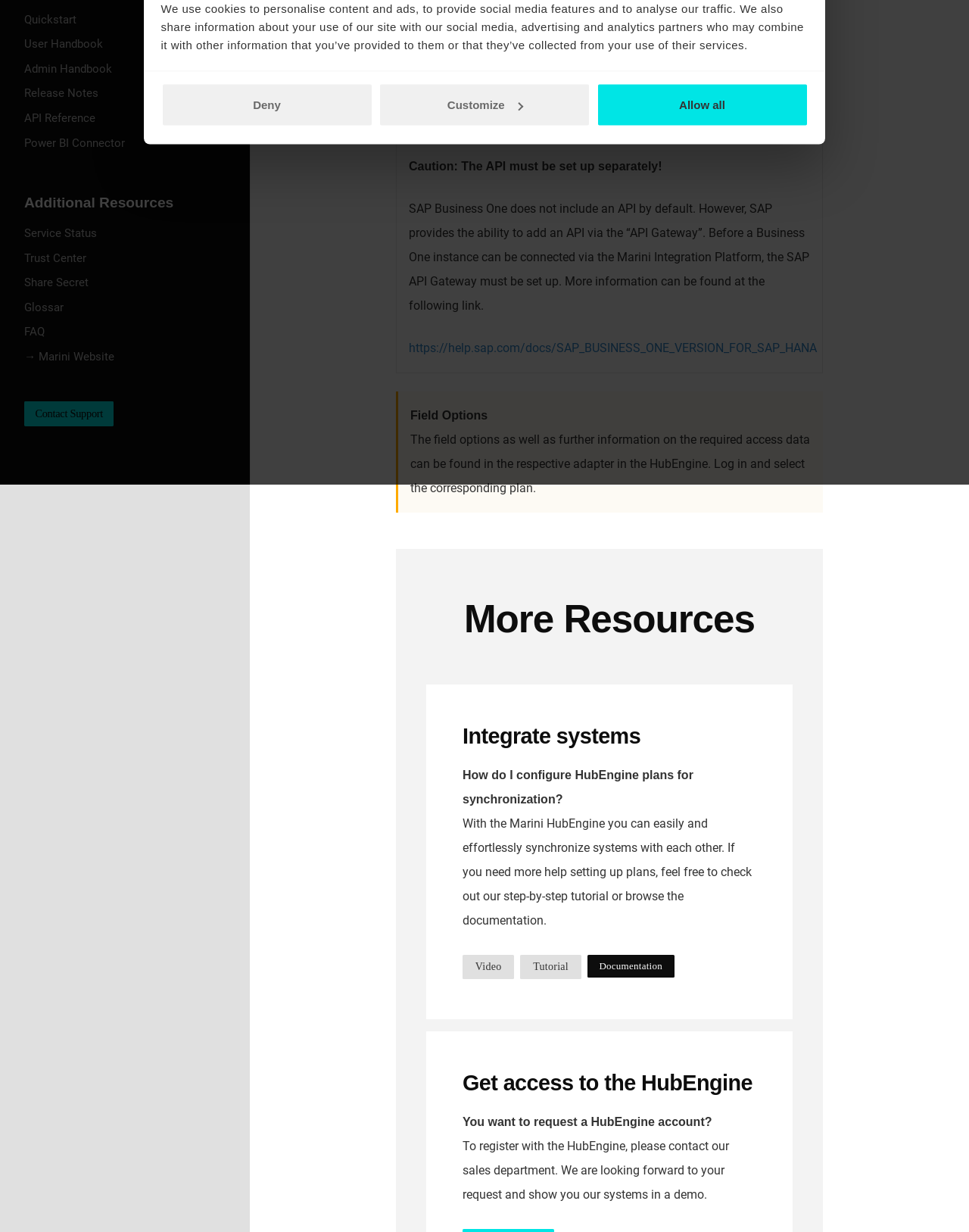Find the bounding box of the UI element described as: "Power BI Connector". The bounding box coordinates should be given as four float values between 0 and 1, i.e., [left, top, right, bottom].

[0.0, 0.106, 0.258, 0.126]